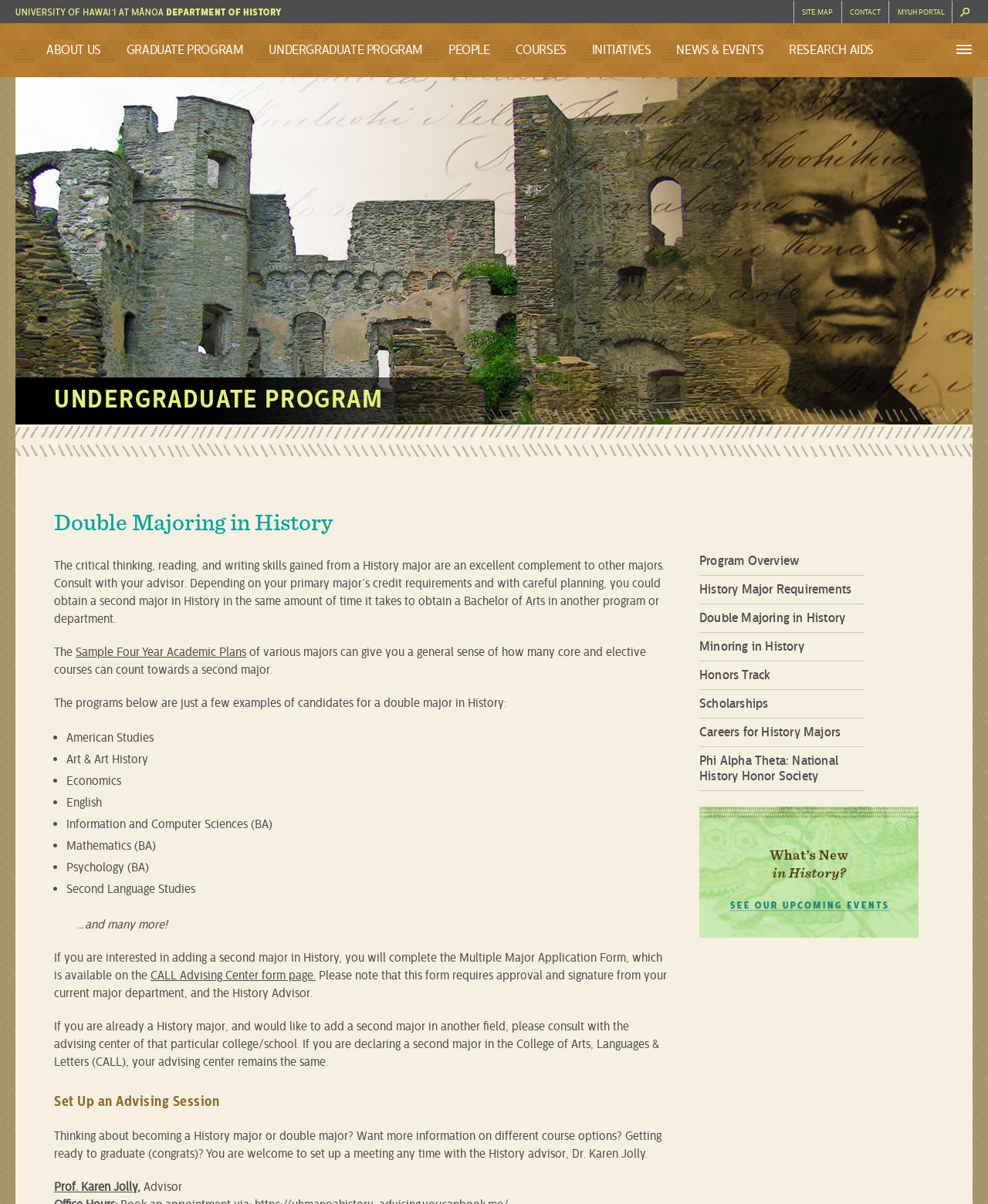What is the purpose of the 'Multiple Major Application Form'?
Please use the visual content to give a single word or phrase answer.

To add a second major in History